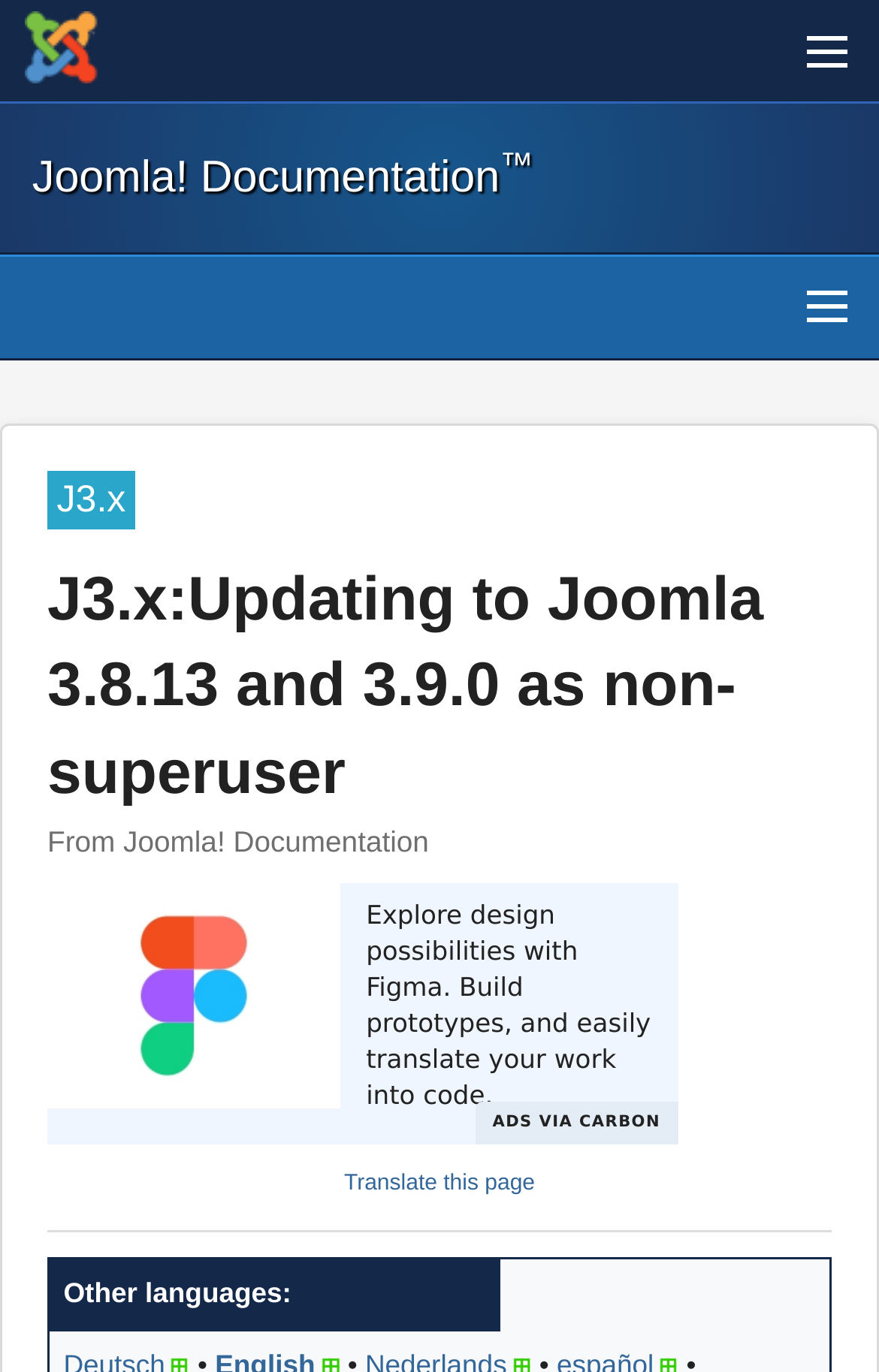Create an in-depth description of the webpage, covering main sections.

The webpage is a documentation page for Joomla, a content management system. At the top left, there is a logo image with the text "Joomla! Documentation" next to it, which is also a link. Below the logo, there is a horizontal menu with links to various sections, including "Joomla!", "Download & Extend", "Discover & Learn", "Community & Support", "Developer Resources", and "Log in".

On the right side of the top section, there is a search box with a button labeled "Search" and a shortcut key "Alt+f". Below the search box, there are three links with icons: "Learn", "Browse", and "Help".

The main content of the page is divided into sections. The first section has a heading "J3.x" and a subheading "J3.x:Updating to Joomla 3.8.13 and 3.9.0 as non-superuser". Below this section, there is a link to "From Joomla! Documentation" and an advertisement link "ads via Carbon" with an image. There is also a link to explore design possibilities with Figma and another link to translate the page.

At the bottom of the page, there is a section with a heading "Other languages:" and a link to "ADS VIA CARBON".